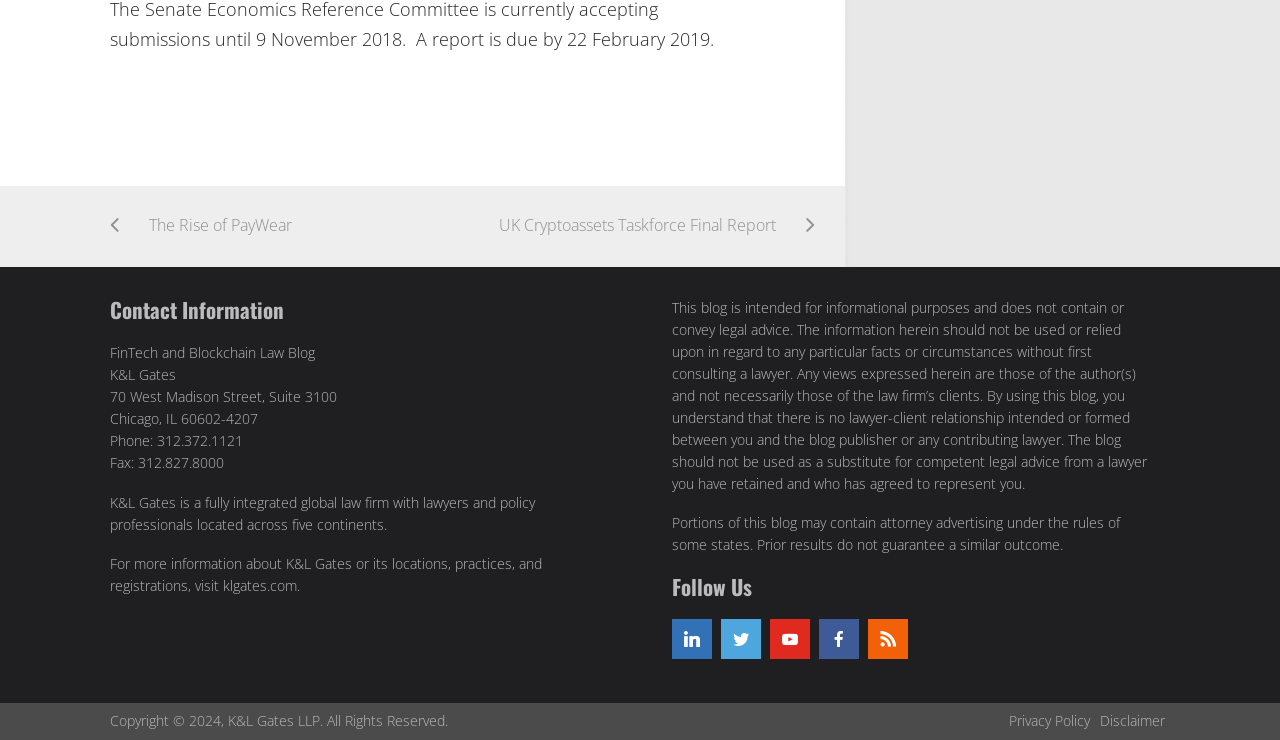Please answer the following query using a single word or phrase: 
How can you follow the law firm?

Through social media